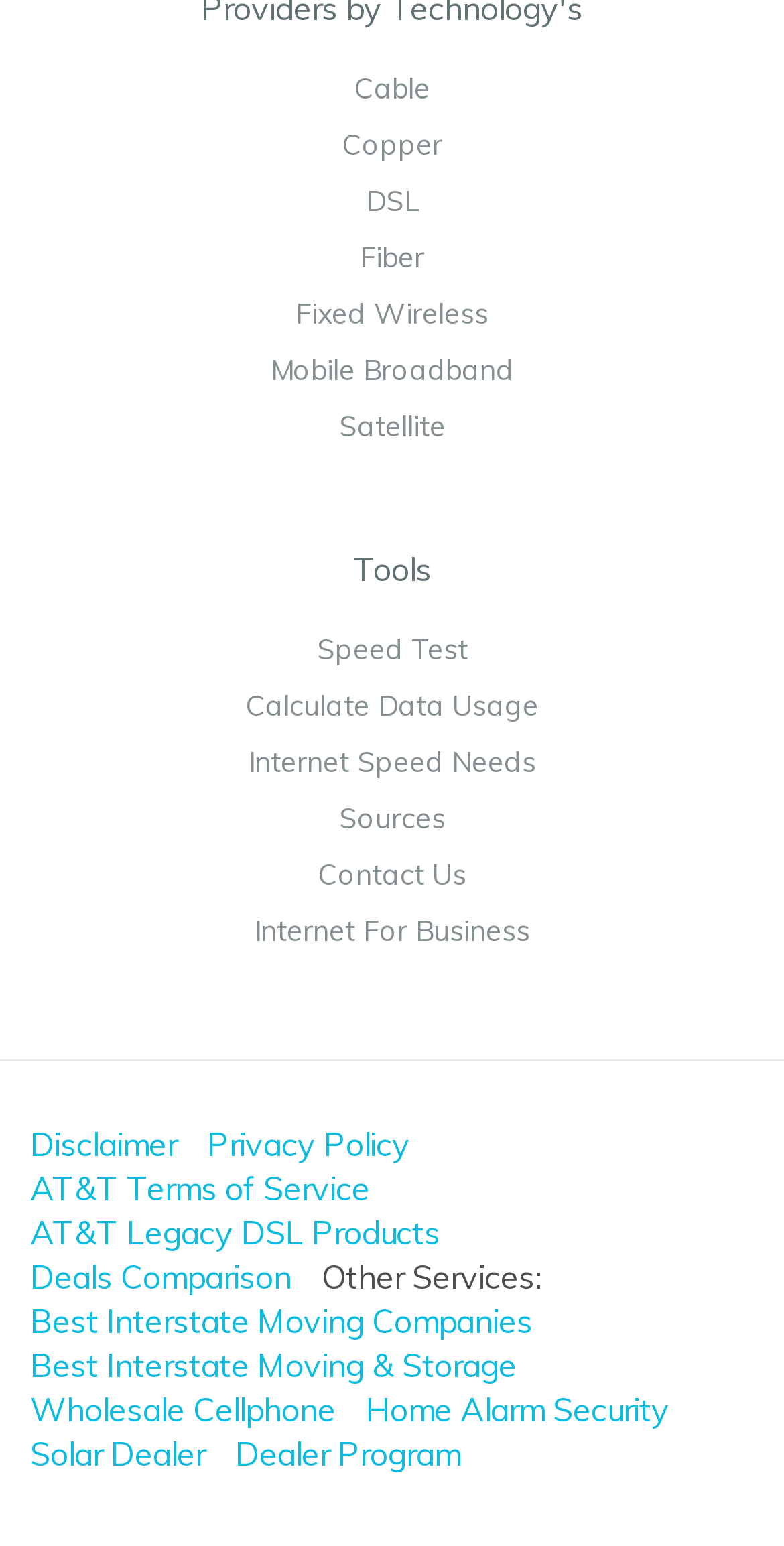Give a short answer using one word or phrase for the question:
How many types of internet connections are listed?

7